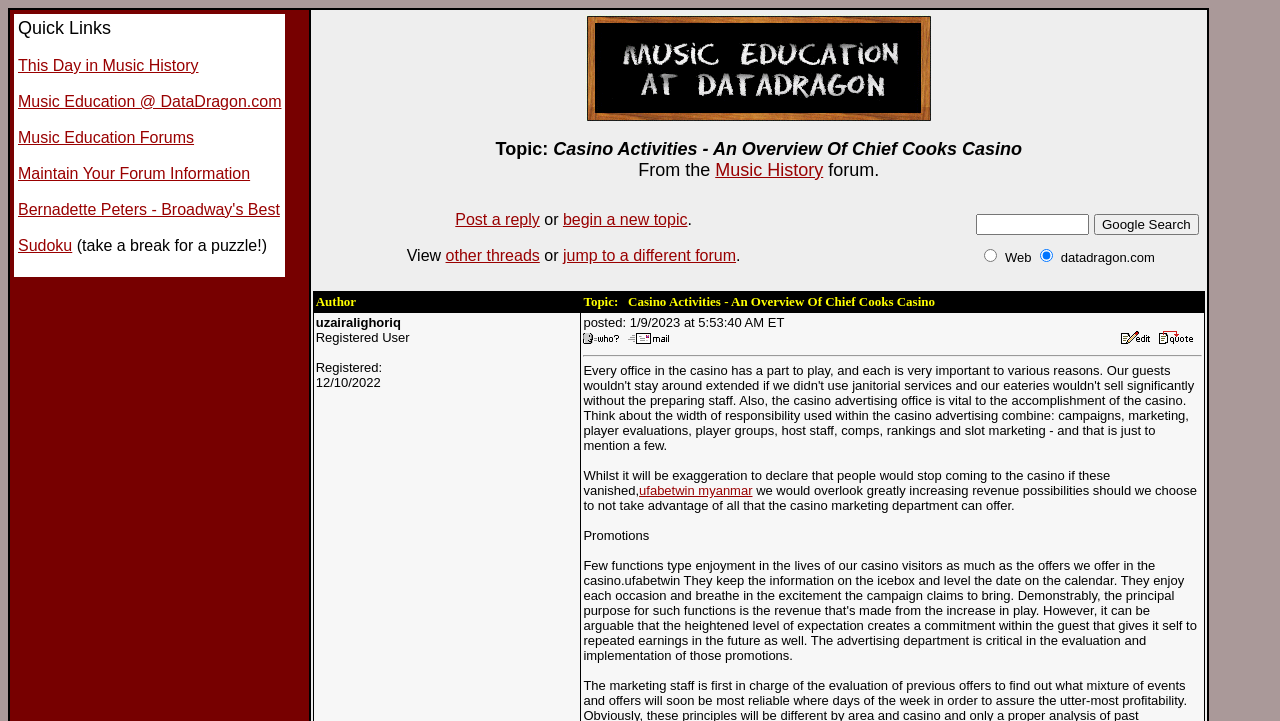For the element described, predict the bounding box coordinates as (top-left x, top-left y, bottom-right x, bottom-right y). All values should be between 0 and 1. Element description: Talk to An Engineer

None